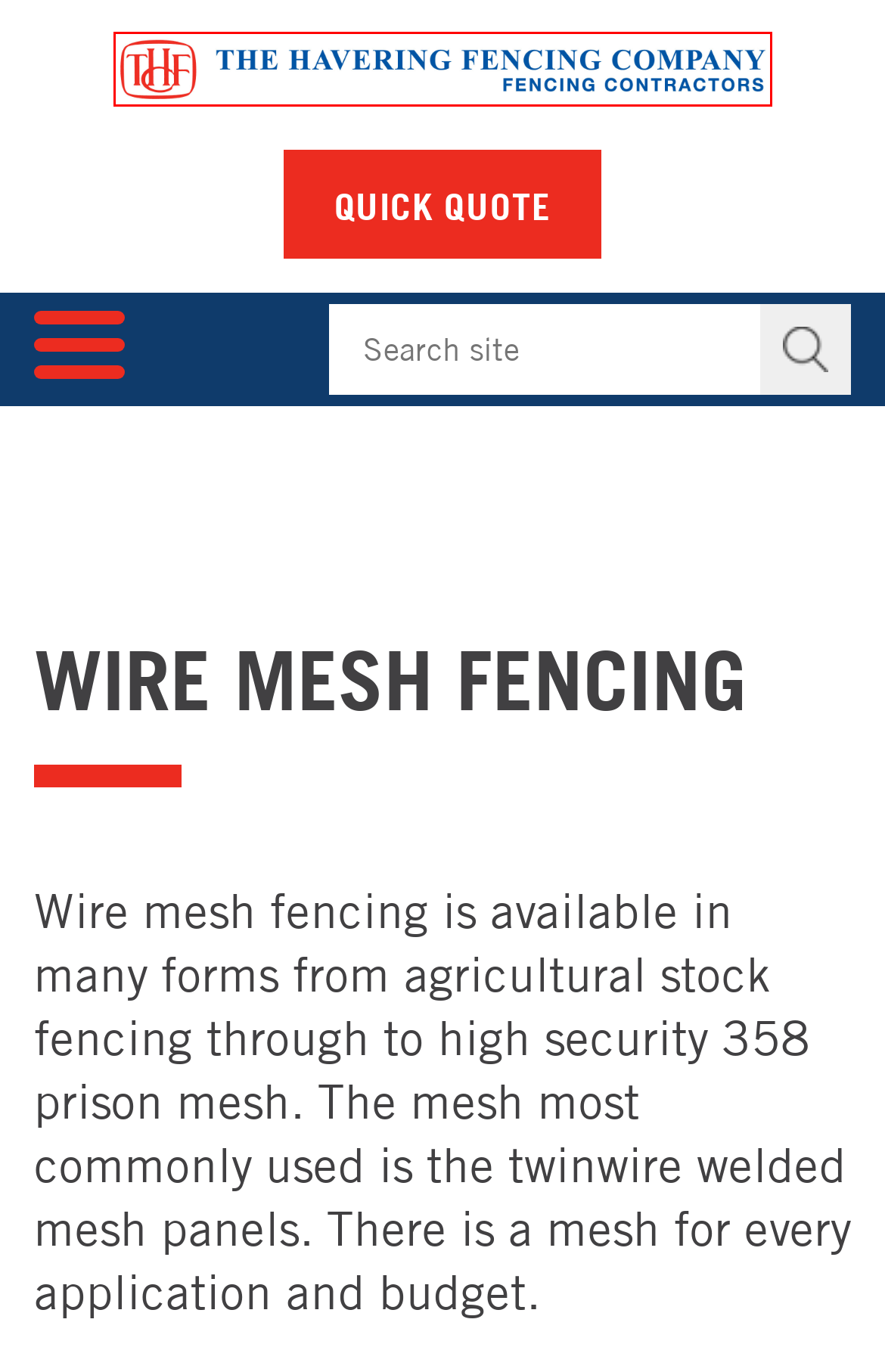View the screenshot of the webpage containing a red bounding box around a UI element. Select the most fitting webpage description for the new page shown after the element in the red bounding box is clicked. Here are the candidates:
A. Palisade Fencing - Havering Fencing | Fencing in South East England
B. Timber Fencing - Havering Fencing | Fencing in South East England
C. Home - Havering Fencing | Fencing Contractors in South East England
D. Careers With Us - Havering Fencing | Fencing in South East England
E. Gated Fencing - Havering Fencing | Fencing in South East England
F. Contact Us - Havering Fencing | Fencing in South East England
G. Security Fencing - Havering Fencing | Fencing in South East England
H. Heritage Railing Project - Havering Fencing

C